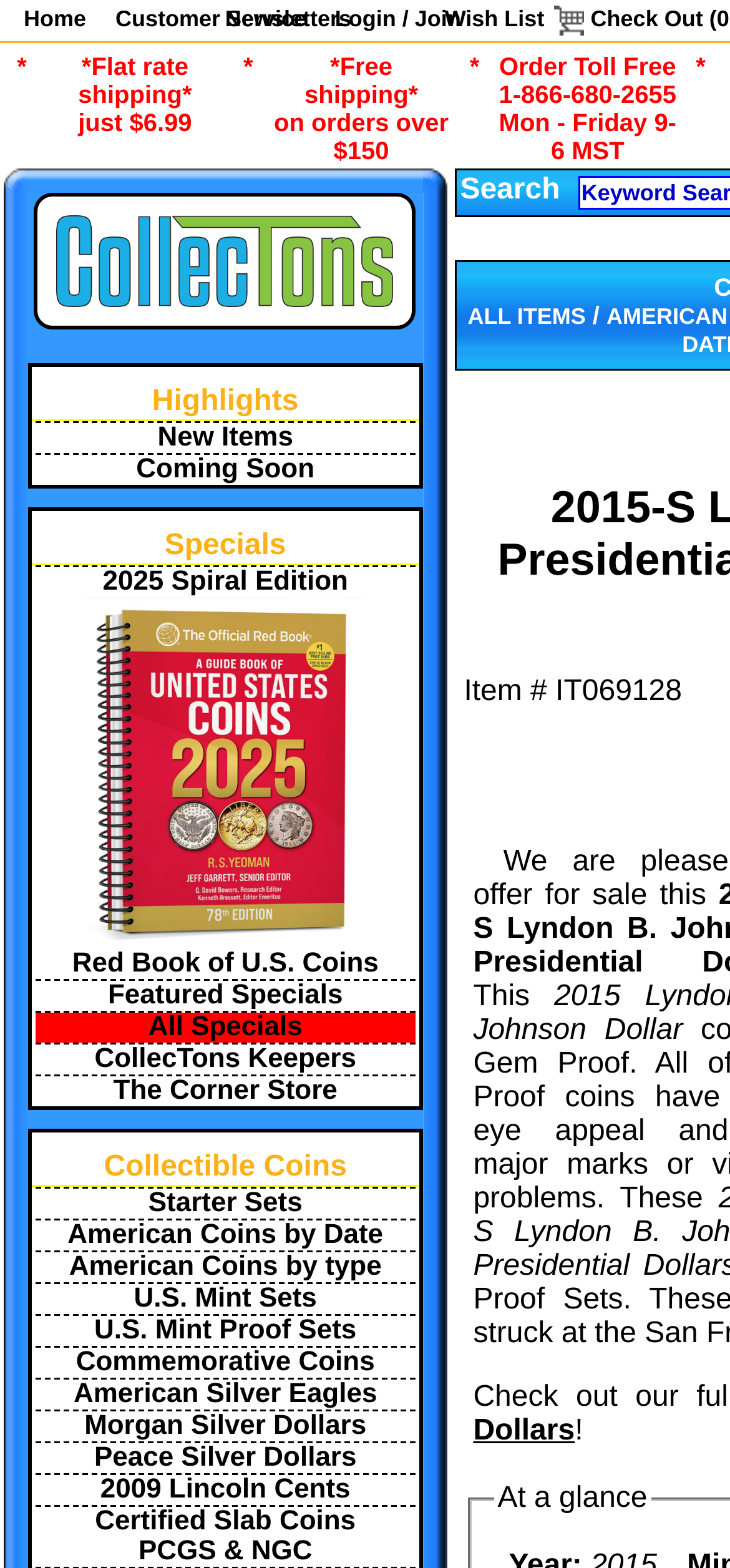Identify the main heading from the webpage and provide its text content.

2015-S Lyndon B. Johnson Presidential Dollar GEM PROOF Coin